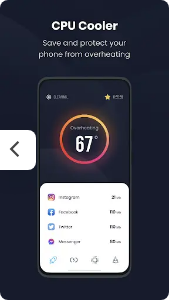Describe all the elements visible in the image meticulously.

The image showcases a mobile application interface featuring a "CPU Cooler" tool, designed to assist users in managing their phone's temperature. The main element displayed is a circular temperature gauge indicating an overheating status of 67°, complemented by a star icon near the top right that likely represents the app's performance rating or a feature highlight. Below the gauge, several popular apps—such as Instagram, Facebook, Twitter, and Messenger—are listed along with their respective time durations of usage, suggesting that the tool monitors and suggests which applications may be causing excessive heating. The dark, gradient background enhances visibility and focus on the app's critical functionalities, promoting efficient mobile device management and user convenience. The message emphasizes saving and protecting the phone from overheating, underscoring the app's purpose to improve overall device performance.